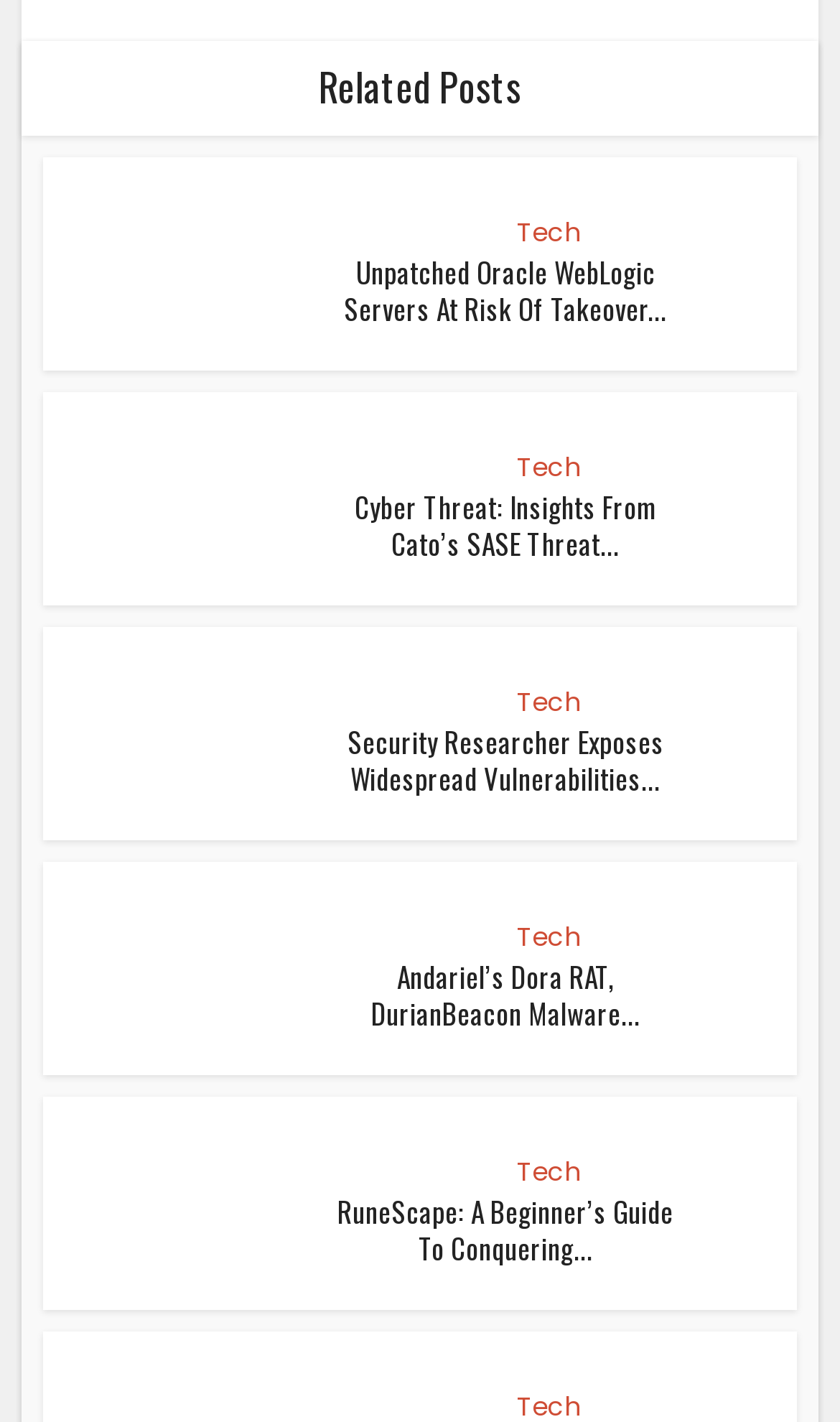Predict the bounding box of the UI element based on this description: "Security Researcher Exposes Widespread Vulnerabilities...".

[0.413, 0.507, 0.79, 0.563]